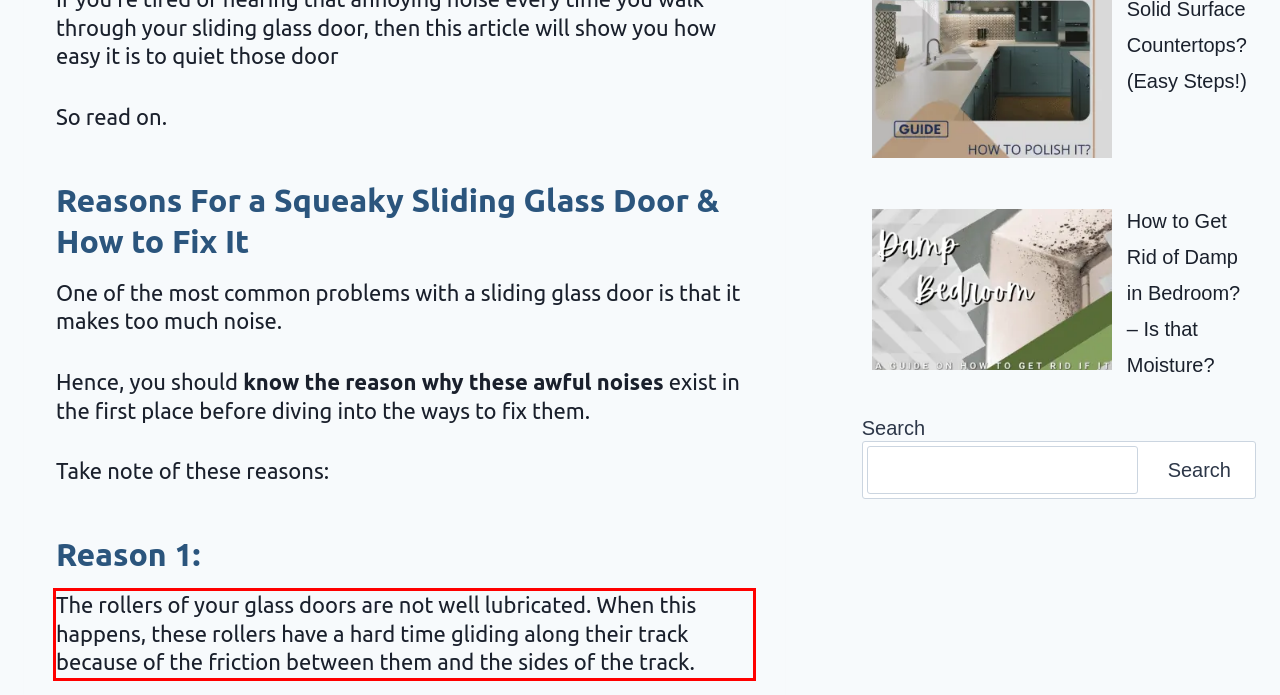Please perform OCR on the text content within the red bounding box that is highlighted in the provided webpage screenshot.

The rollers of your glass doors are not well lubricated. When this happens, these rollers have a hard time gliding along their track because of the friction between them and the sides of the track.